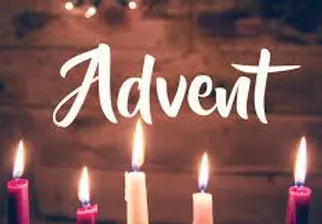Describe every significant element in the image thoroughly.

The image features a serene and festive depiction related to the Advent season. In the foreground, four candles are lit, casting a warm glow that illuminates the scene. Each candle is distinct in color, with the traditional purple and pink hues associated with Advent. The background presents a cozy atmosphere, likely conveying a sense of celebration and anticipation.

Emblazoned across the center is the word "Advent," written in a flowing and elegant script that adds to the overall warmth and festive feeling of the image. The soft focus of the background, combined with the flickering candlelight, enhances the spiritual and reflective ambiance that characterizes this meaningful time of year. This visual encapsulates the essence of waiting and hopefulness that Advent represents, making it a perfect representation of the season.